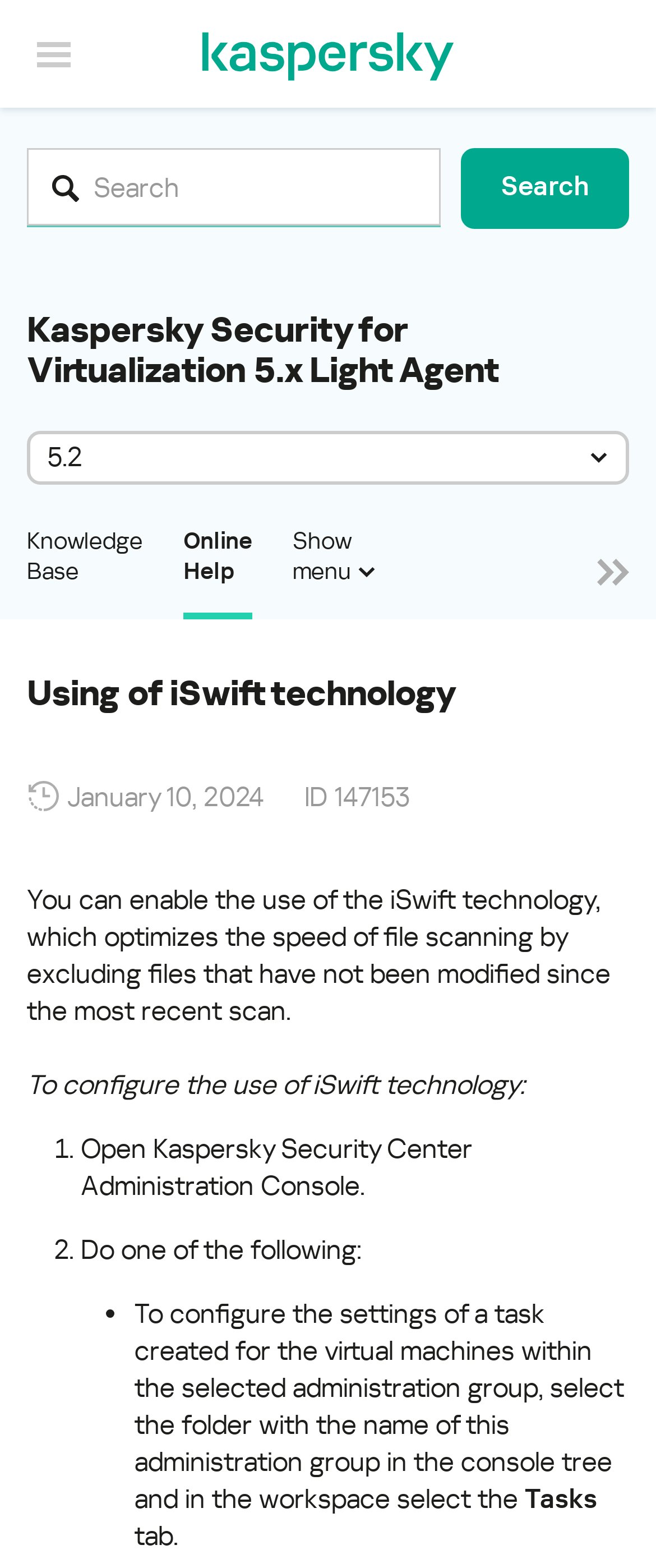Point out the bounding box coordinates of the section to click in order to follow this instruction: "Go to Knowledge Base".

[0.041, 0.335, 0.218, 0.395]